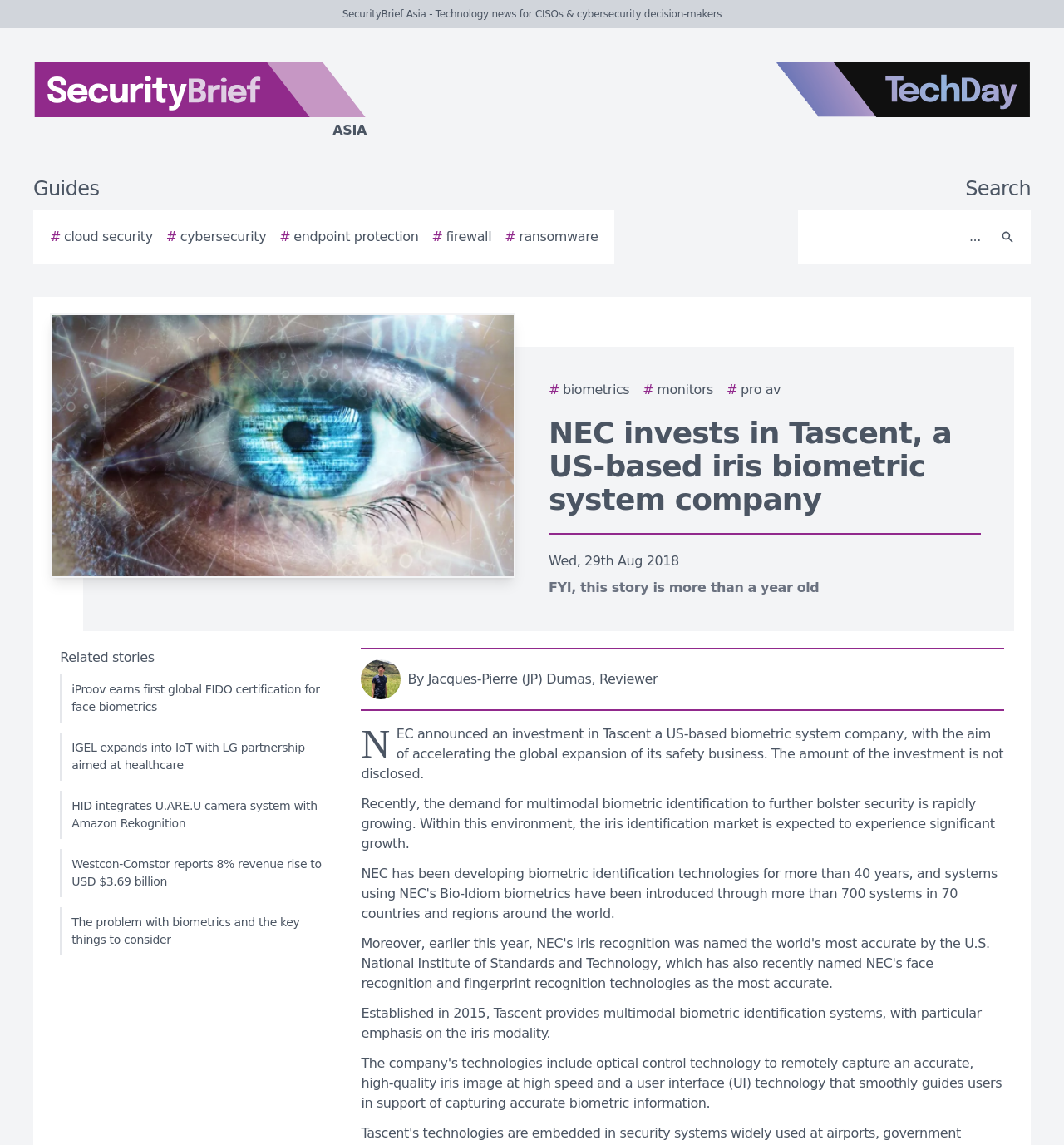Find the UI element described as: "# cybersecurity" and predict its bounding box coordinates. Ensure the coordinates are four float numbers between 0 and 1, [left, top, right, bottom].

[0.156, 0.198, 0.25, 0.216]